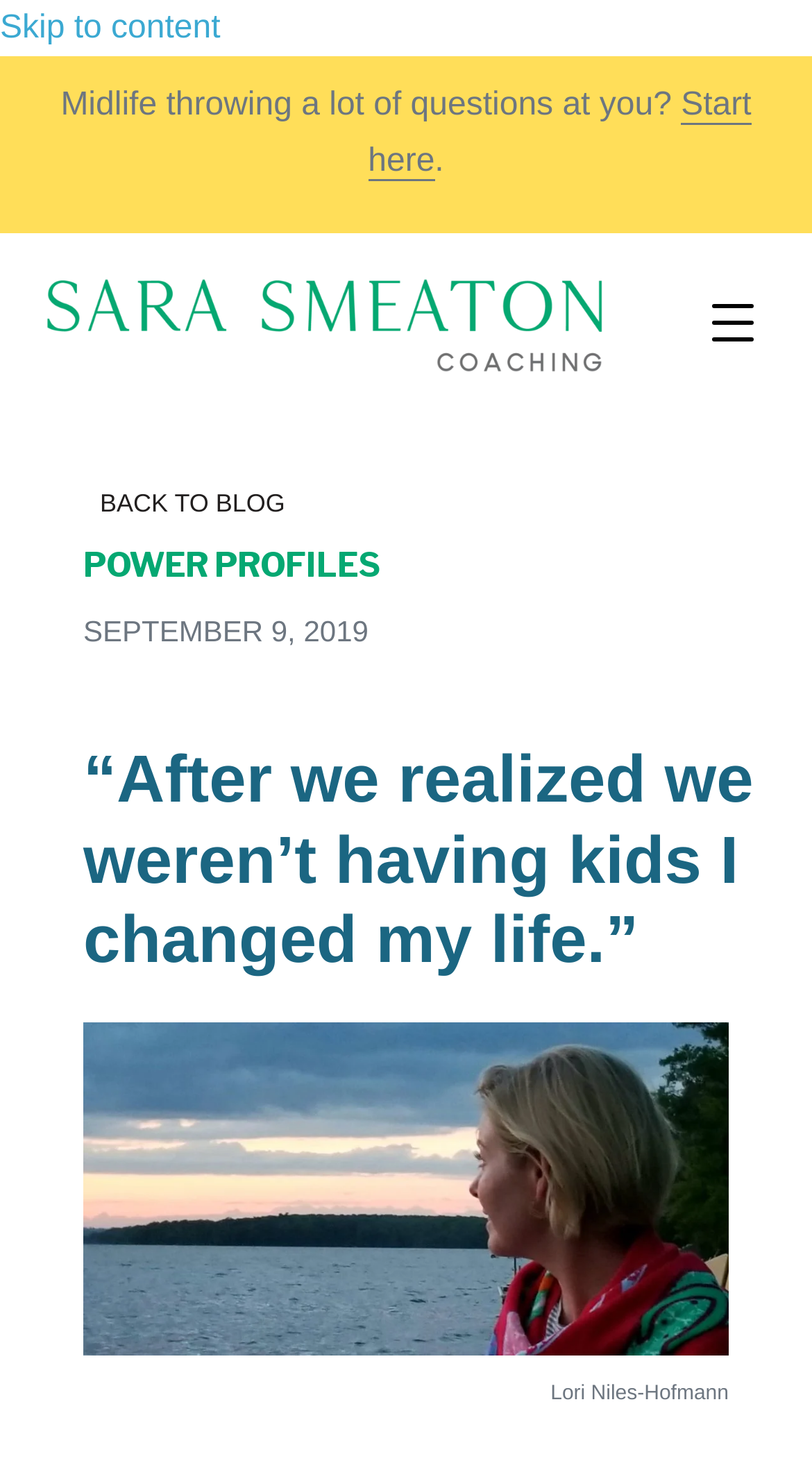What is the topic of the blog post?
Answer the question with a thorough and detailed explanation.

The topic of the blog post is adoption because the heading '“After we realized we weren’t having kids I changed my life.”' suggests that the post is about the author's experience with adoption.